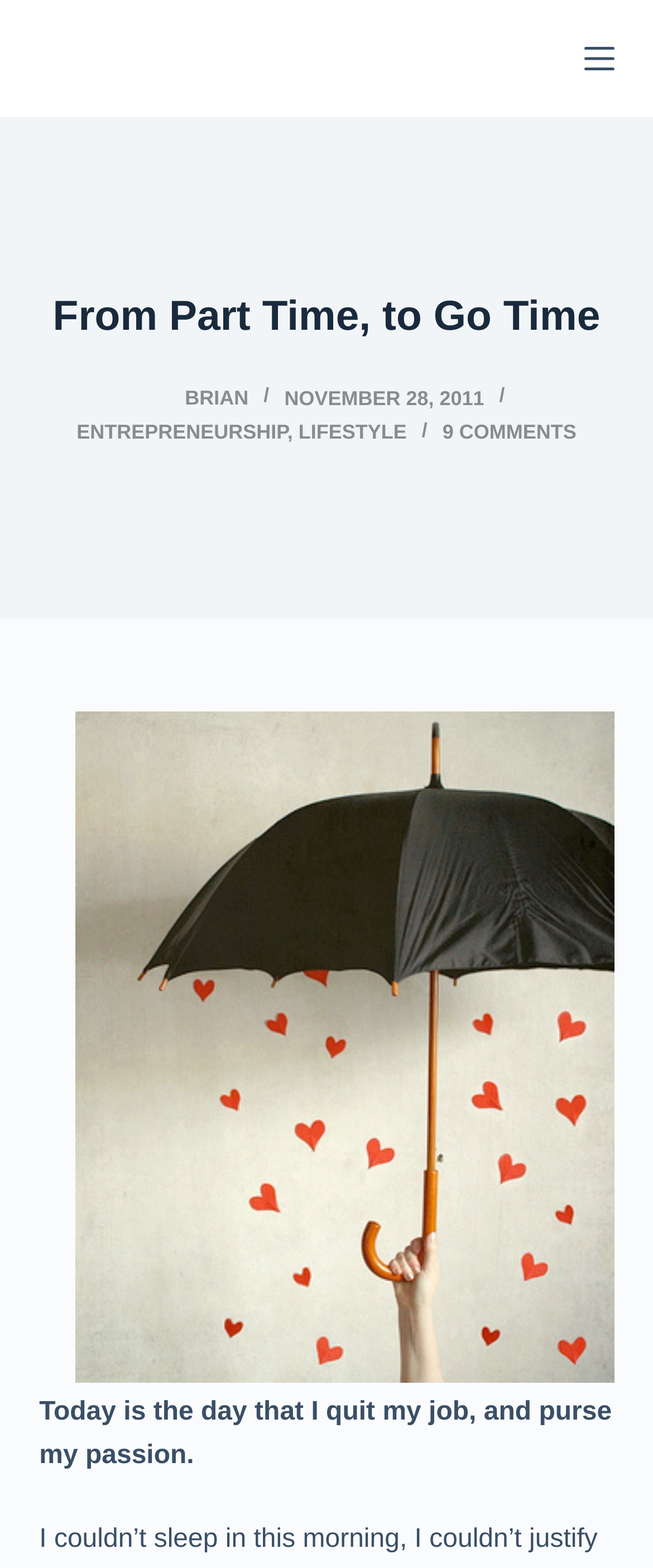What is the main topic of the article?
Using the information from the image, answer the question thoroughly.

The main topic of the article is mentioned in the link 'ENTREPRENEURSHIP' which is located in the header section of the webpage, and it is also related to the content of the article which is about quitting a job to pursue a passion.